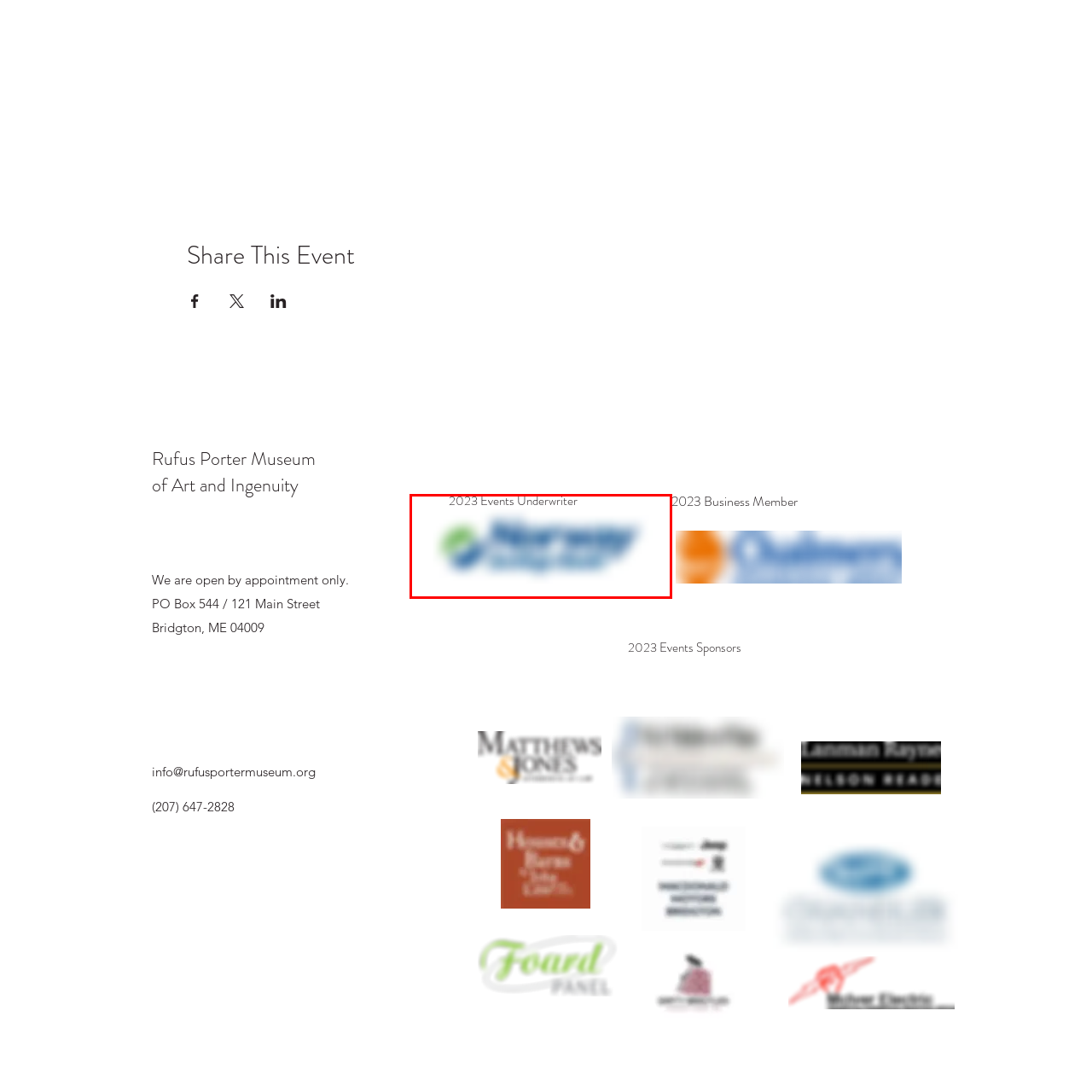What is the role of Norway Savings Bank in 2023?  
Observe the image highlighted by the red bounding box and supply a detailed response derived from the visual information in the image.

The heading above the logo clearly states '2023 Events Underwriter', emphasizing the bank's active participation in supporting events during this period, enhancing its visibility and engagement within the community.